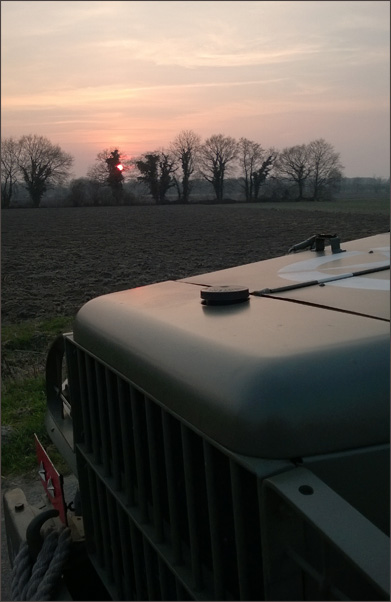Detail every significant feature and component of the image.

In this picturesque scene, the setting sun casts a warm glow over a serene landscape, illuminating a military-style vehicle parked in the foreground. The image captures the gleaming hood of the vehicle, revealing its rugged design and iconic grille, emblematic of vintage military machinery. Beyond the vehicle, a vast, plowed field stretches out, bordered by a line of trees silhouetted against the colorful sky, which is painted in soft hues of orange, pink, and purple. This tranquil moment evokes a sense of nostalgia, reflecting the connection between history and the natural world, perfectly situated in a peaceful rural setting.